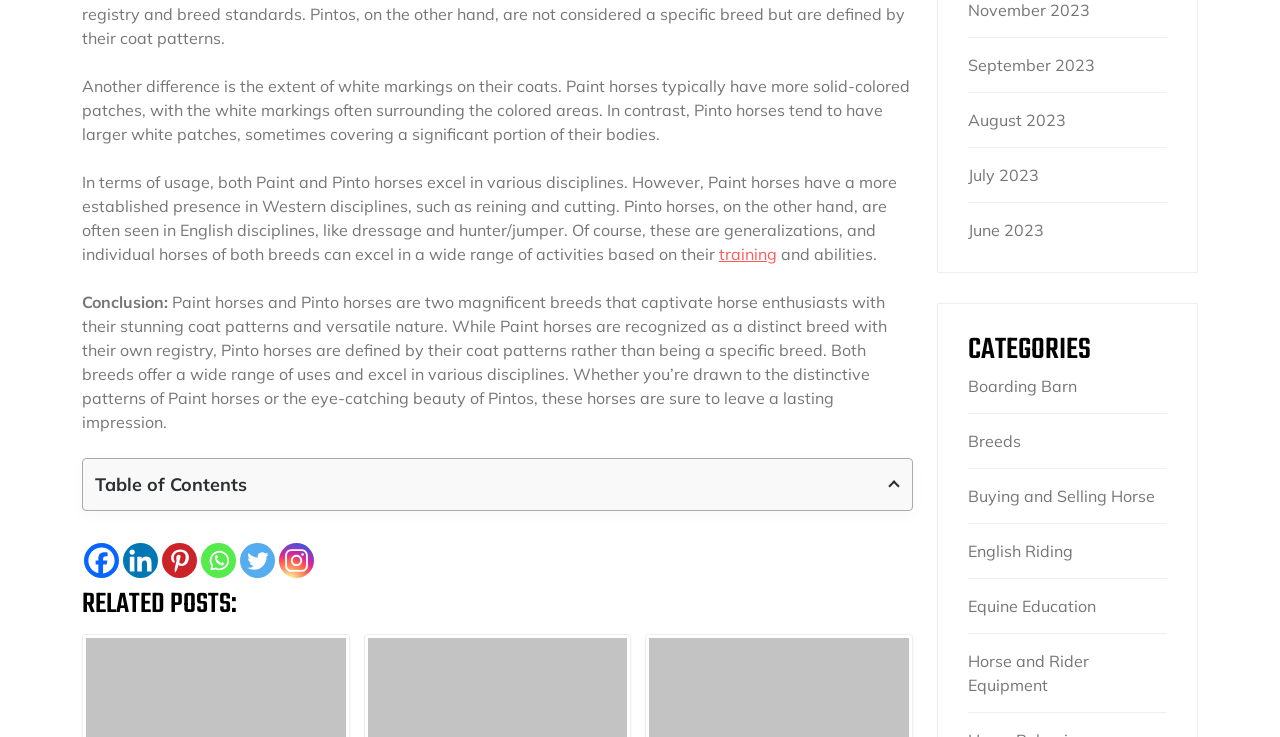What is the purpose of the 'Table of Contents' section?
Examine the image and provide an in-depth answer to the question.

The 'Table of Contents' section is likely used to help users navigate the webpage and quickly access specific sections or topics, although its exact functionality is not explicitly stated on the webpage.